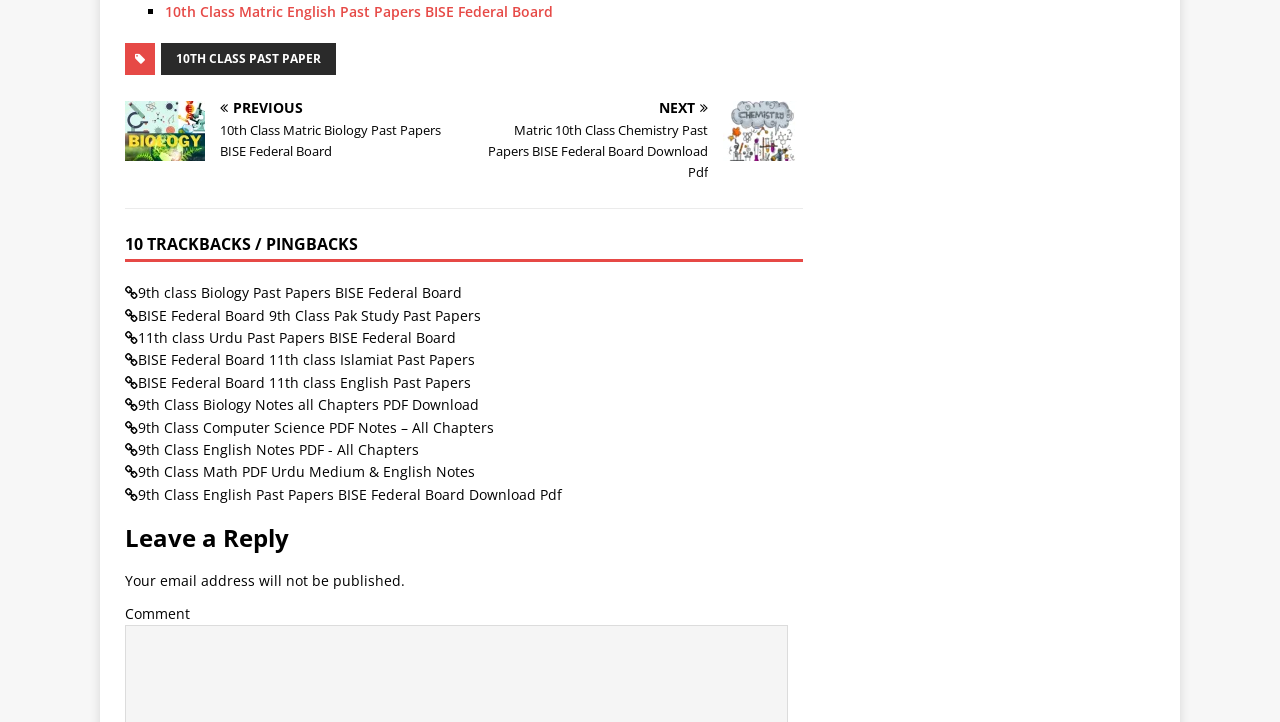Please determine the bounding box coordinates of the section I need to click to accomplish this instruction: "Click on 10th Class Matric English Past Papers BISE Federal Board".

[0.129, 0.002, 0.432, 0.029]